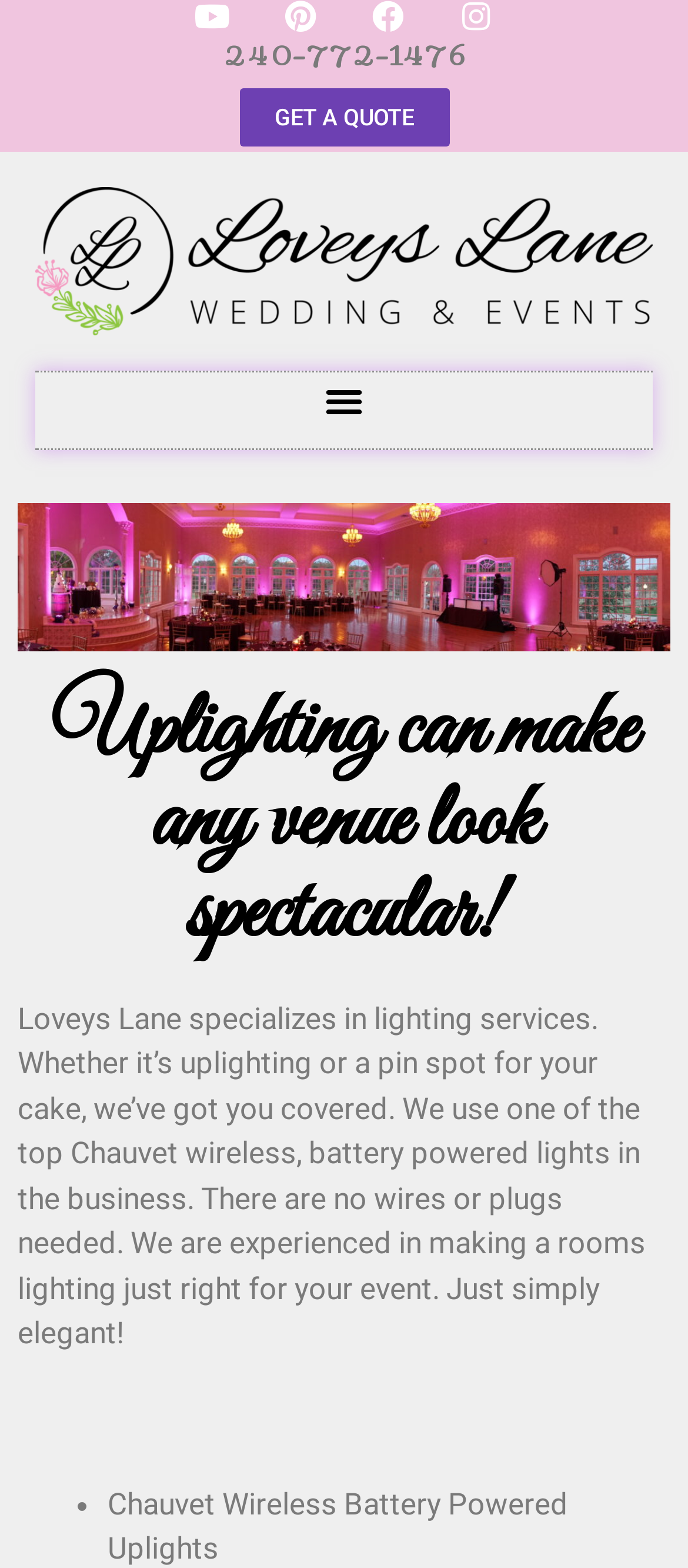Please reply to the following question with a single word or a short phrase:
What type of lights does Loveys Lane use?

Chauvet Wireless Battery Powered Uplights